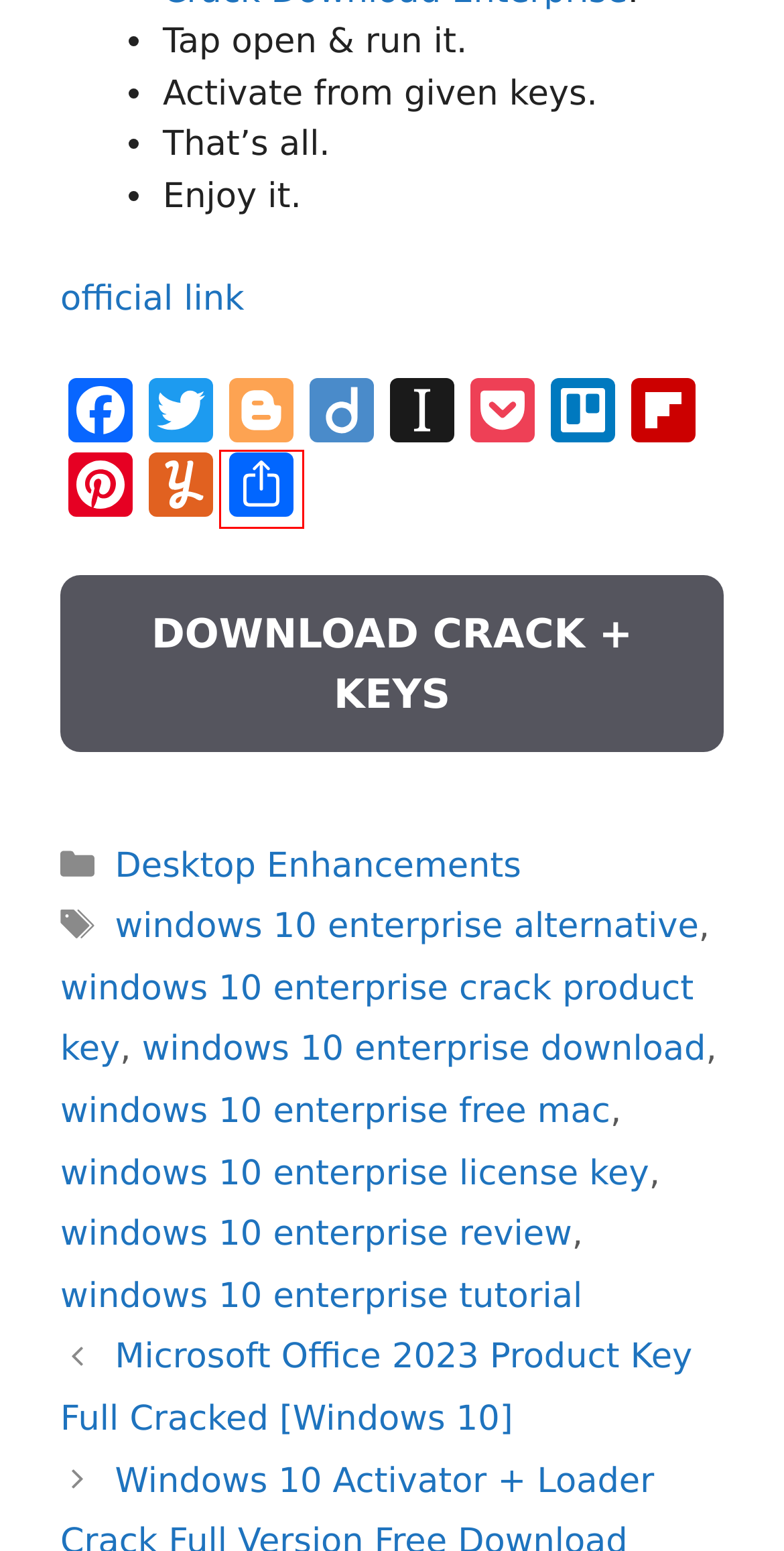Examine the screenshot of a webpage with a red rectangle bounding box. Select the most accurate webpage description that matches the new webpage after clicking the element within the bounding box. Here are the candidates:
A. windows 10 enterprise review Archives - MacXProductkey
B. AddToAny - Share
C. windows 10 enterprise crack product key Archives - MacXProductkey
D. windows 10 enterprise alternative Archives - MacXProductkey
E. Windows 10 Activator + Loader Crack Full Version Free Download
F. Microsoft Office 2023 Product Key Full Cracked [Windows 10]
G. windows 10 enterprise tutorial Archives - MacXProductkey
H. Desktop Enhancements - MacXProductkey

B